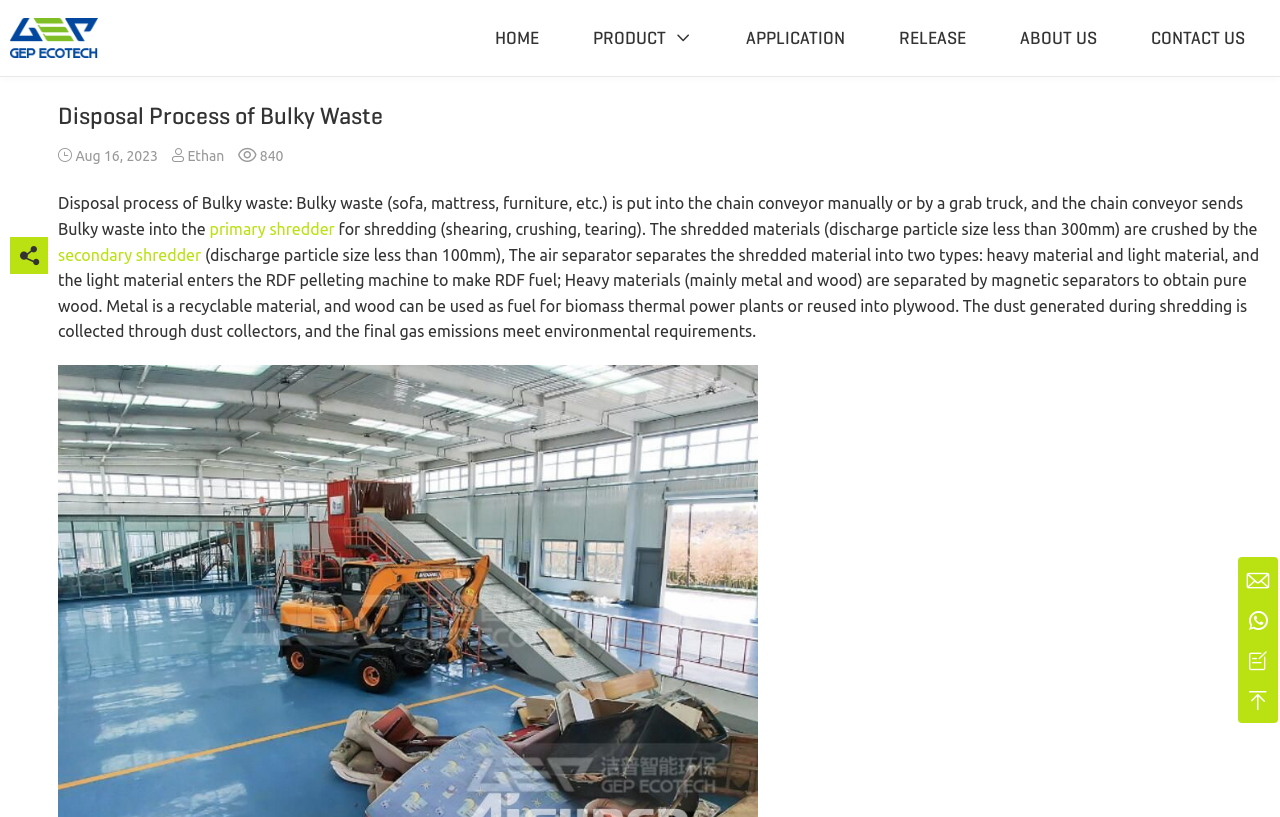What is the company name on the logo?
Identify the answer in the screenshot and reply with a single word or phrase.

GEP ECOTECH